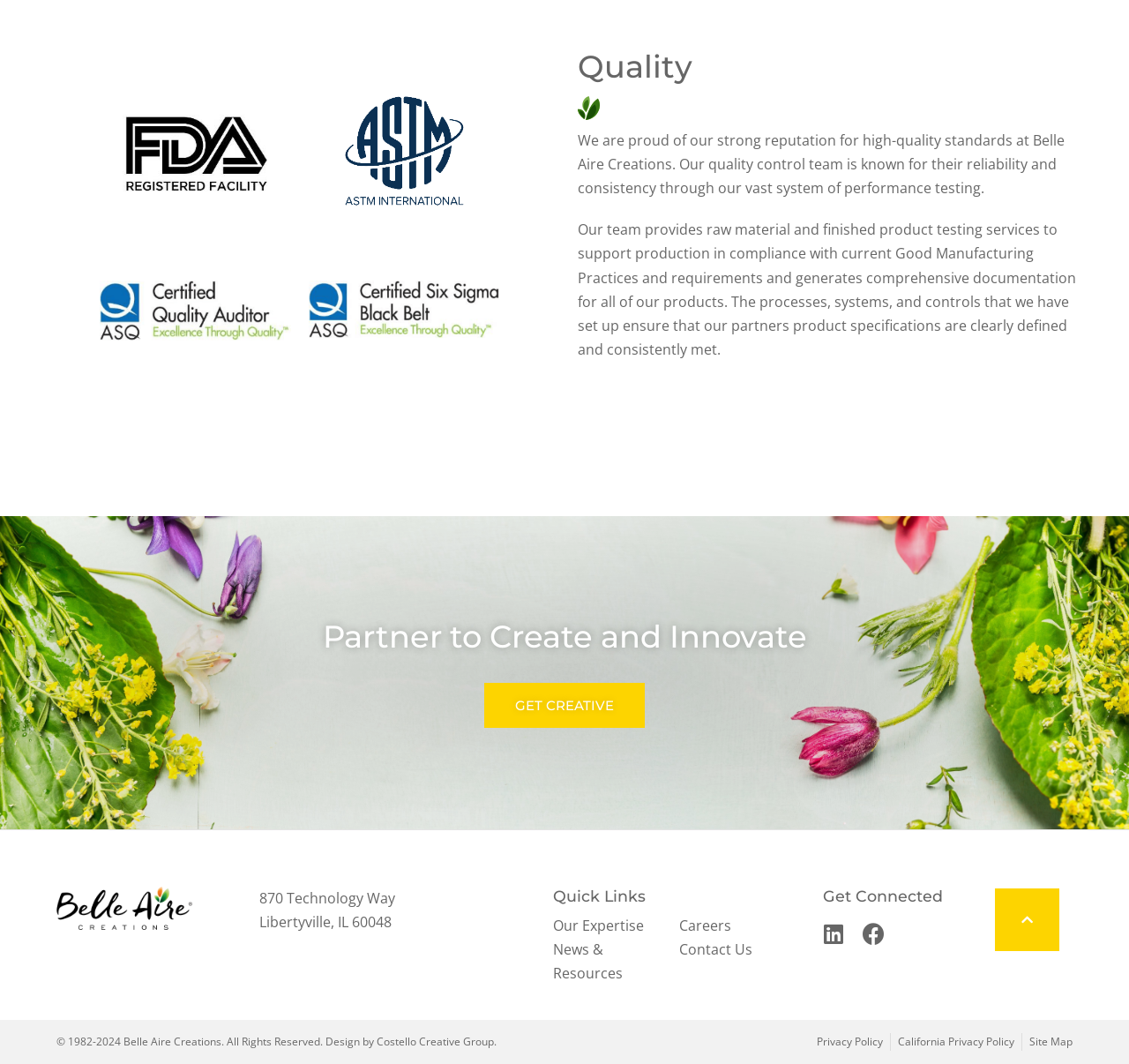Give a concise answer using one word or a phrase to the following question:
What is the purpose of the quality control team?

performance testing